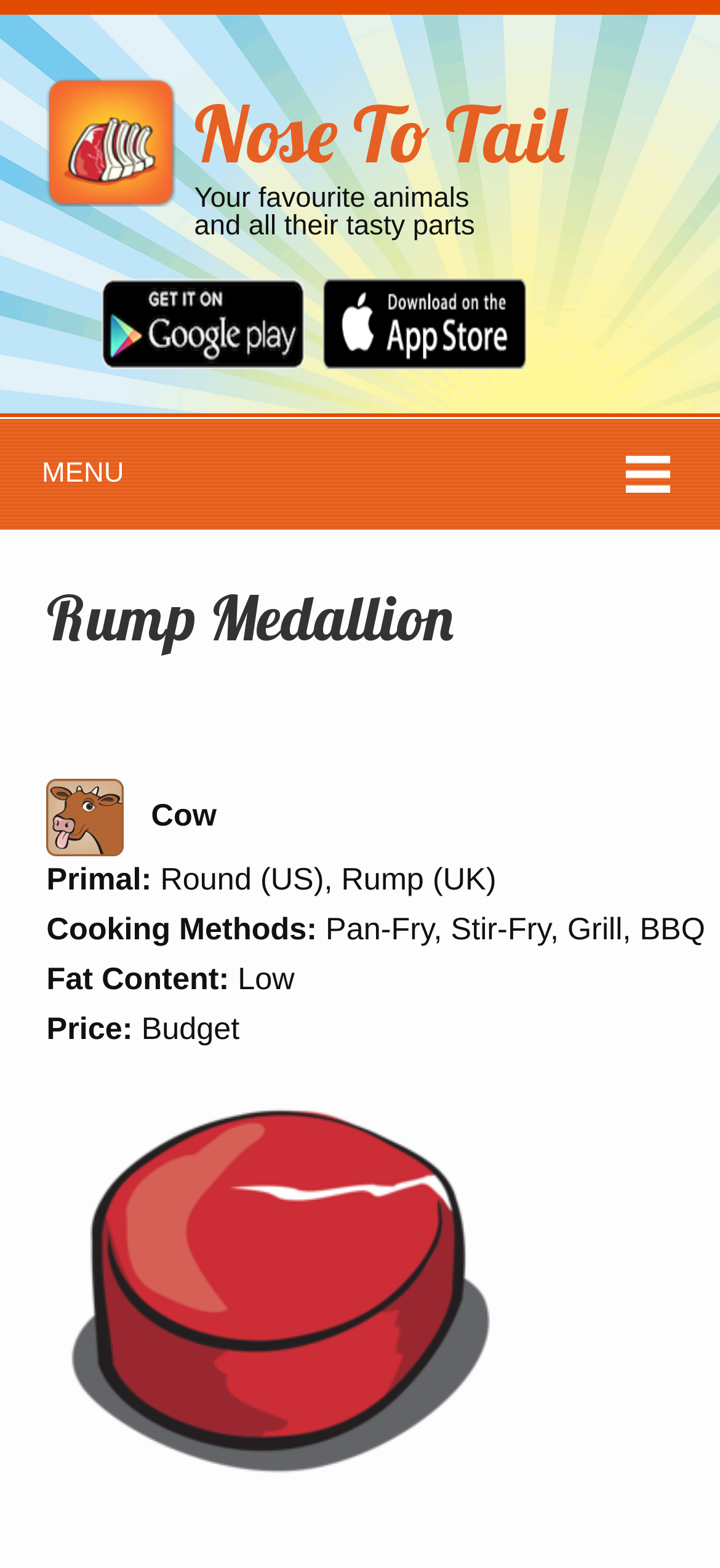What is the fat content of the Rump Medallion?
Use the information from the image to give a detailed answer to the question.

According to the 'Fat Content' section, the fat content of the Rump Medallion is Low.